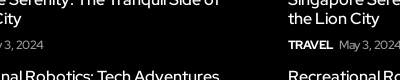What is the publication date of 'Singapore Serenity'?
Please give a detailed answer to the question using the information shown in the image.

The publication date of the article 'Singapore Serenity: The Tranquil Side of the Lion City' is mentioned as May 3, 2024, indicating when the article was published on the platform.